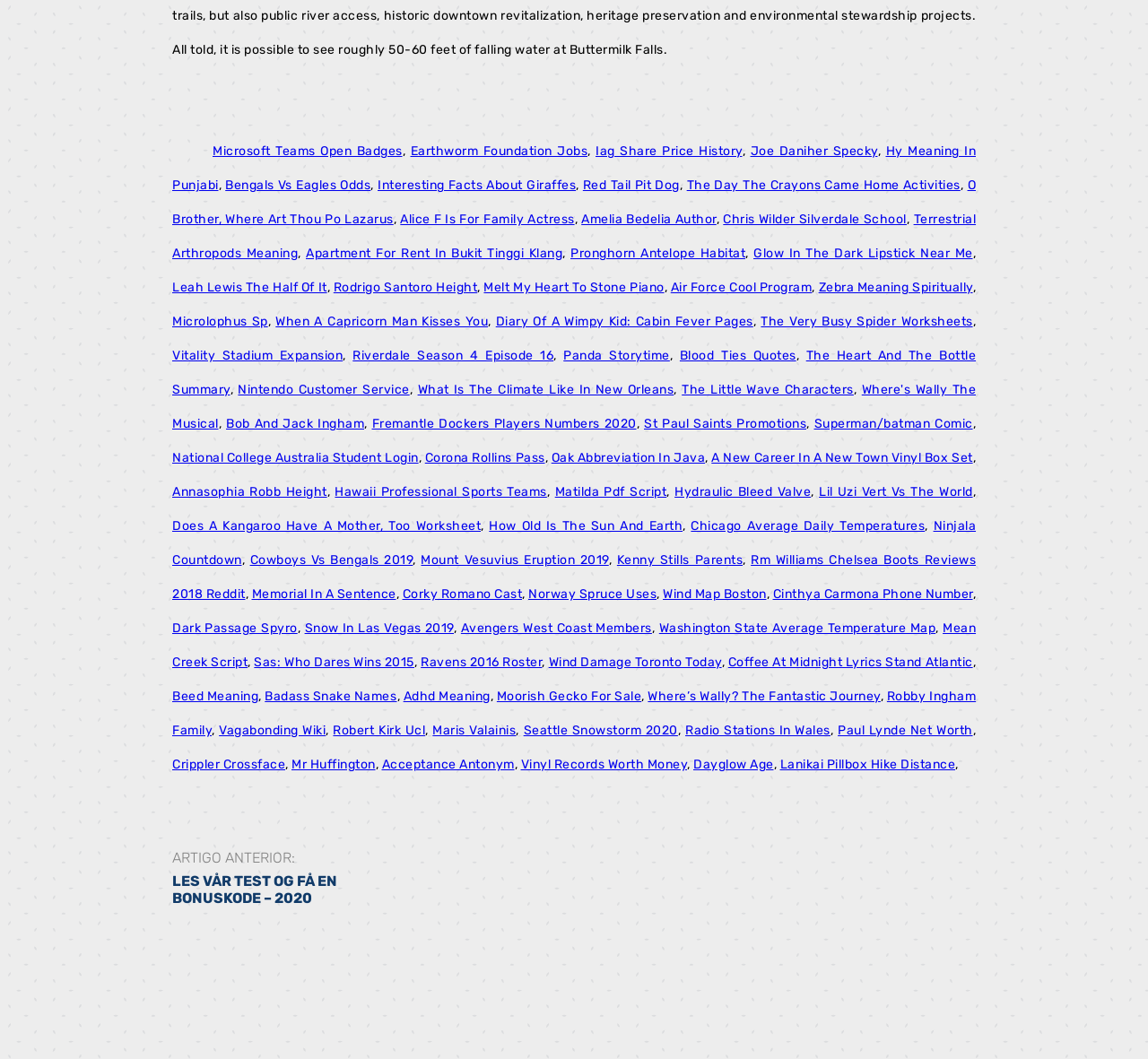Respond to the question below with a single word or phrase: What is the vertical position of the first link on the webpage?

Top